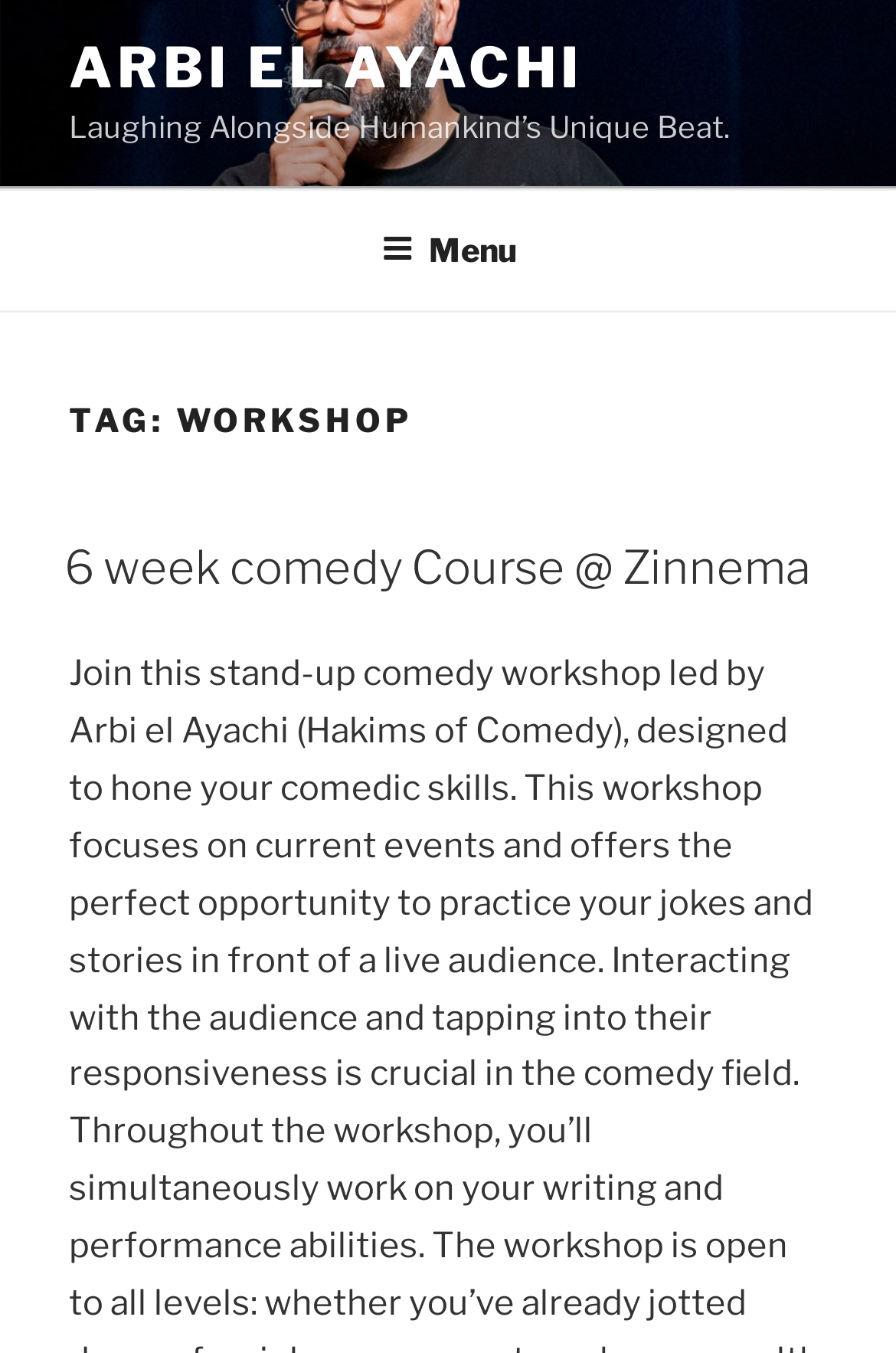Please answer the following question as detailed as possible based on the image: 
Where is the 6-week comedy course being held?

The heading '6 week comedy Course @ Zinnema' indicates that the course is being held at a location called Zinnema, which is likely a venue or institution.